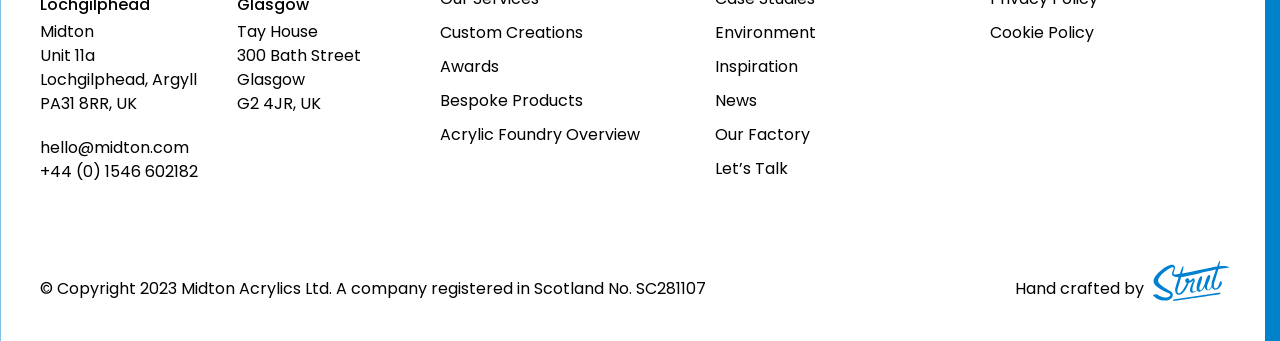Provide the bounding box for the UI element matching this description: "Kader Abdolah".

None